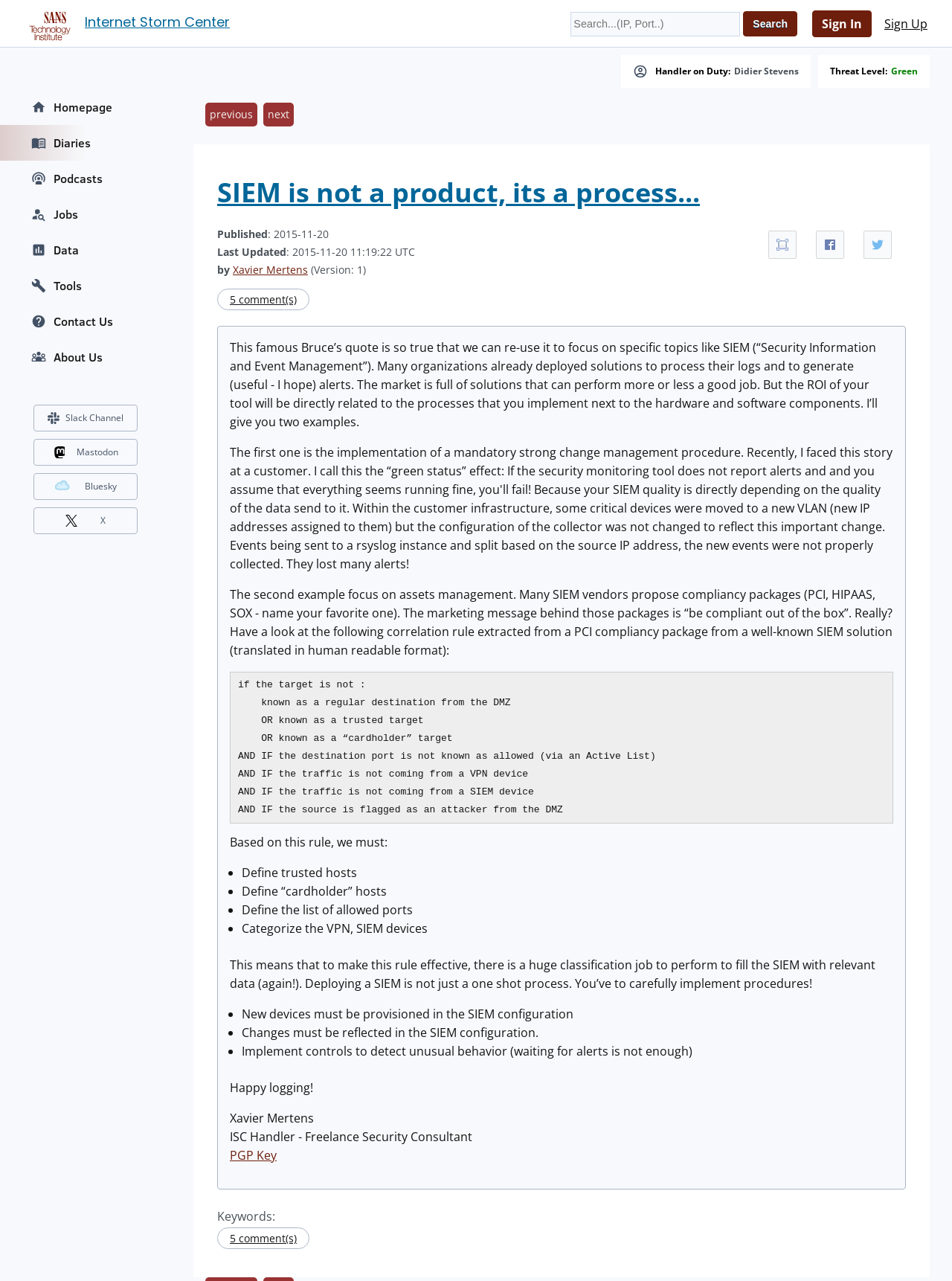Kindly determine the bounding box coordinates for the clickable area to achieve the given instruction: "Search for something".

[0.599, 0.009, 0.778, 0.028]